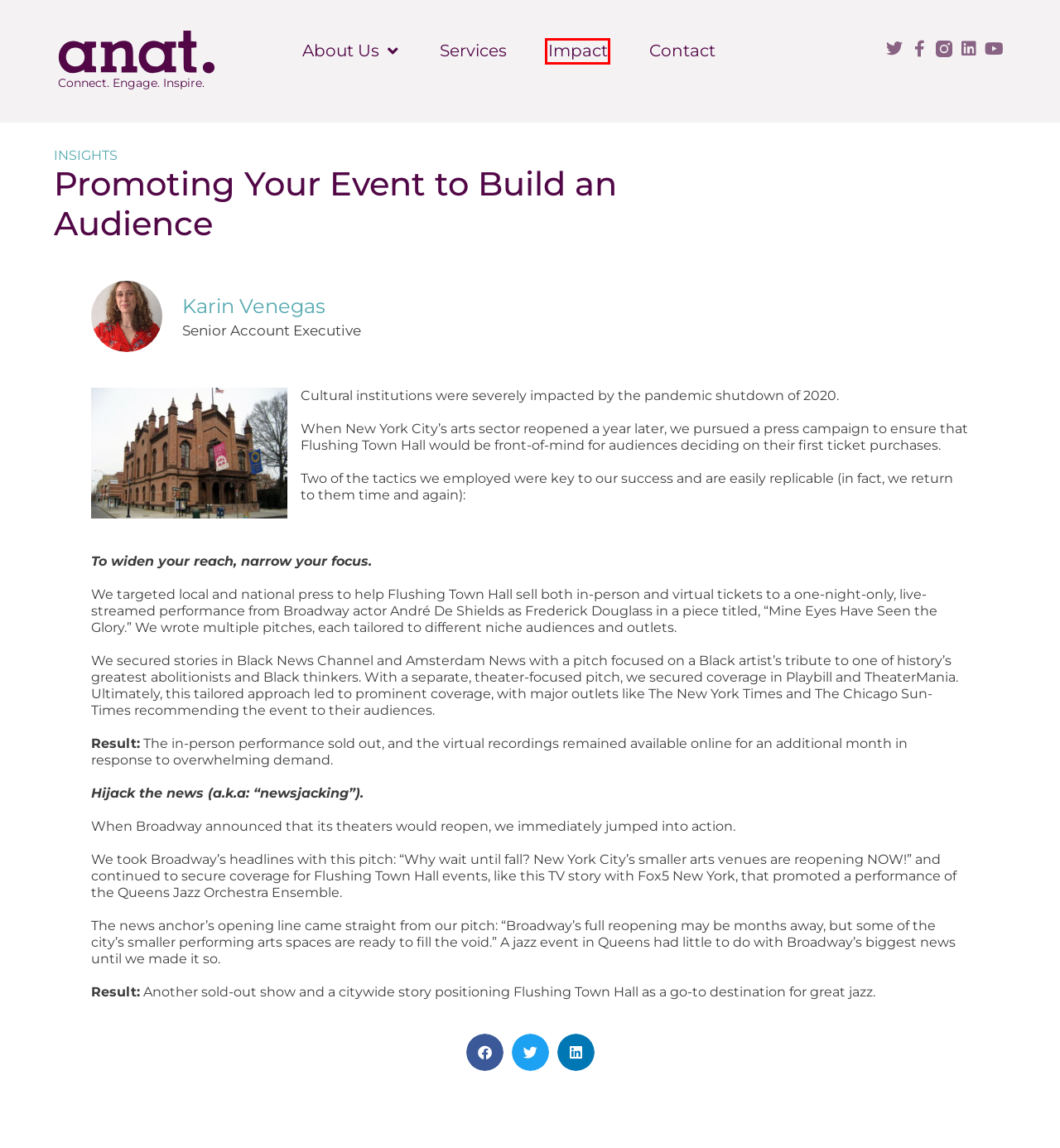You have been given a screenshot of a webpage with a red bounding box around a UI element. Select the most appropriate webpage description for the new webpage that appears after clicking the element within the red bounding box. The choices are:
A. About - Anat Gerstein - Full Service Communications
B. Team - Anat Gerstein
C. Supporting People to Tell Their Own Stories - Anat Gerstein
D. Anat Gerstein - Public Relations - Impact
E. Phasellus vel venenatis turpis.  - Anat Gerstein
F. Welcome to Anat - Anat Gerstein
G. Making a Smaller Story BIG - Anat Gerstein
H. Promoting Your Policy Paper - Anat Gerstein

D